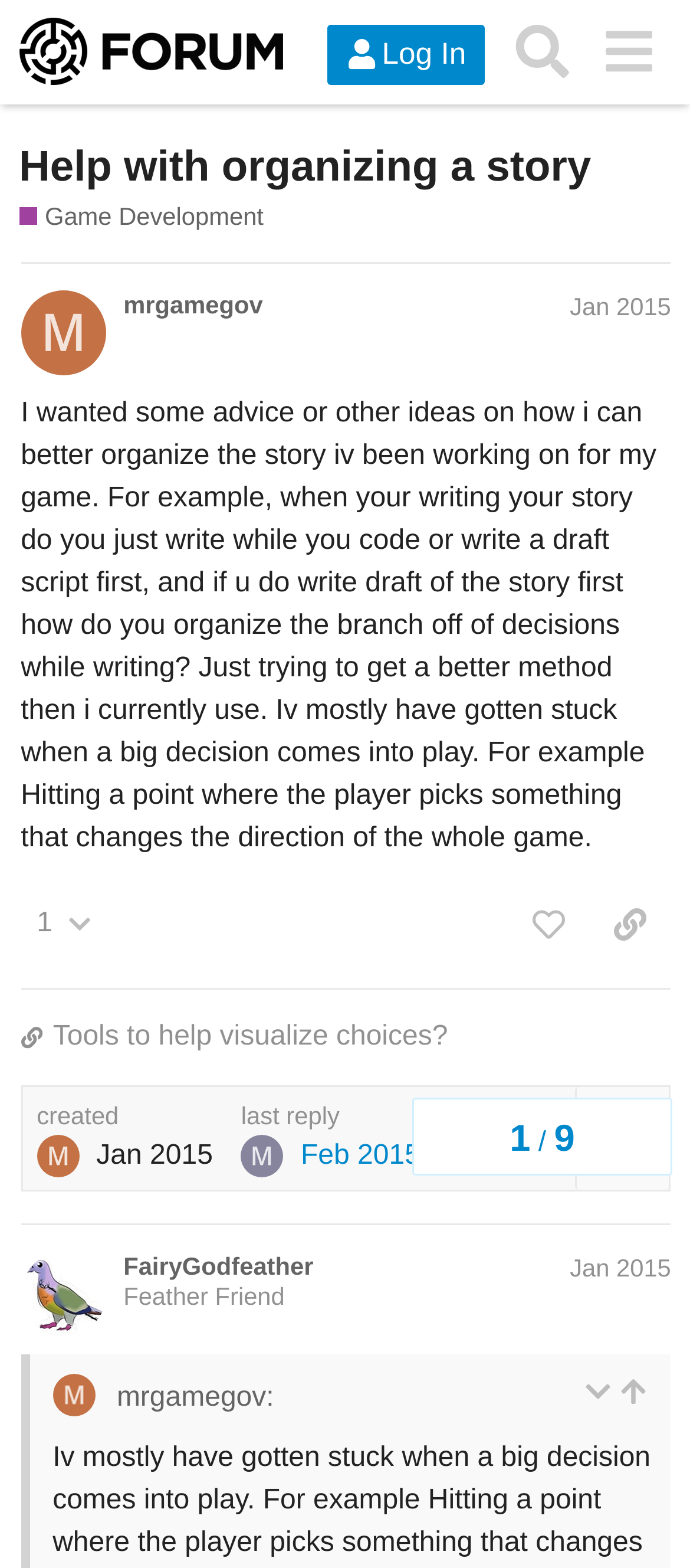What is the purpose of the 'Search' button?
Respond to the question with a single word or phrase according to the image.

To search the forum